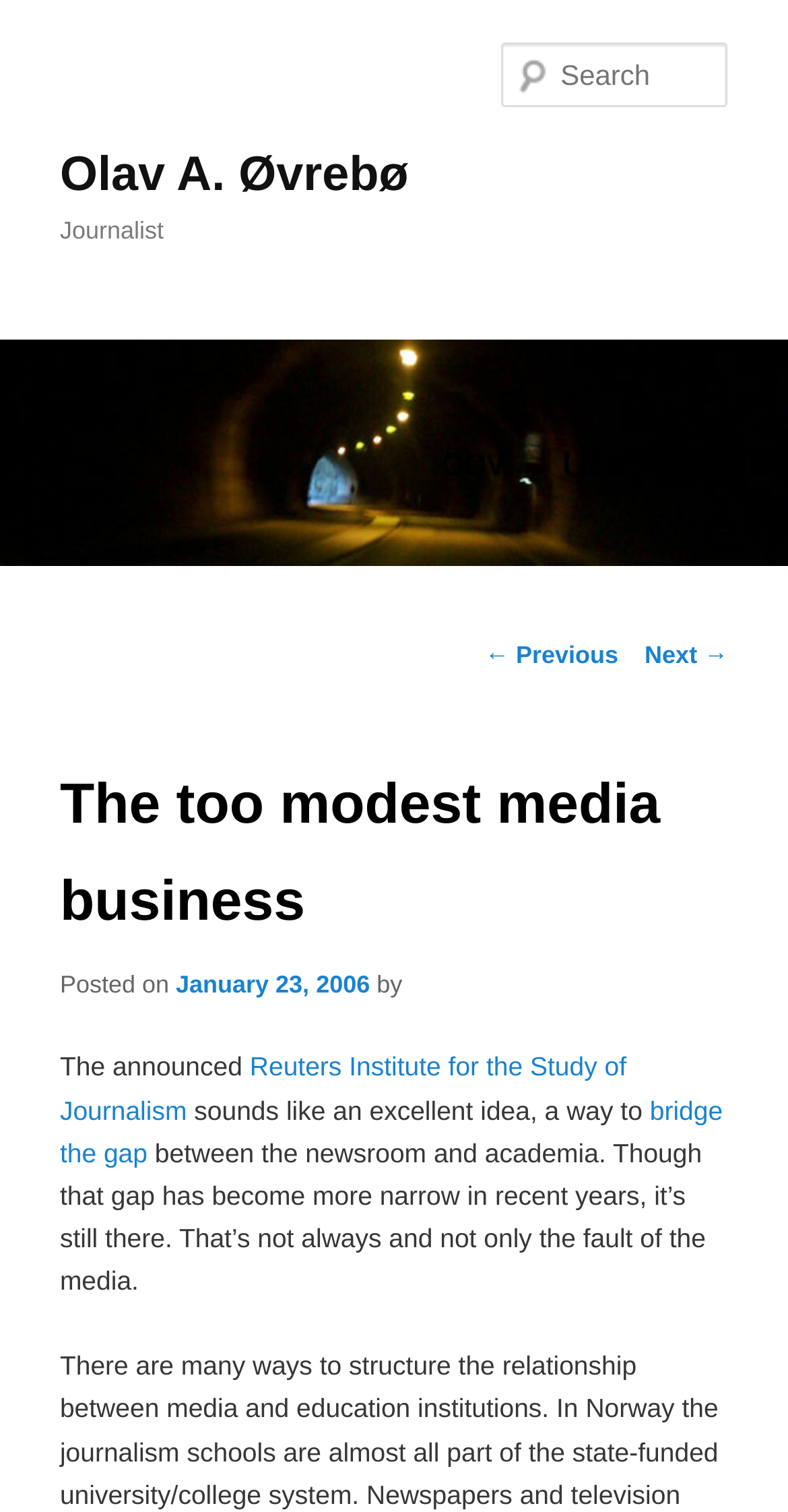Articulate a detailed summary of the webpage's content and design.

The webpage is about Olav A. Øvrebø, a journalist, and his media business. At the top, there is a heading with his name, followed by a link to his profile. Below this, there is a heading that describes him as a journalist. 

To the right of the journalist heading, there is a large image of Olav A. Øvrebø. Above the image, there is a link to his profile. 

On the top right, there is a search box with a label "Search". 

The main content of the webpage is divided into sections. The first section has a heading "The too modest media business" and a subheading "Posted on January 23, 2006". Below this, there is a paragraph of text that discusses the Reuters Institute for the Study of Journalism and its potential to bridge the gap between the newsroom and academia. 

At the bottom of the page, there are navigation links to previous and next posts.